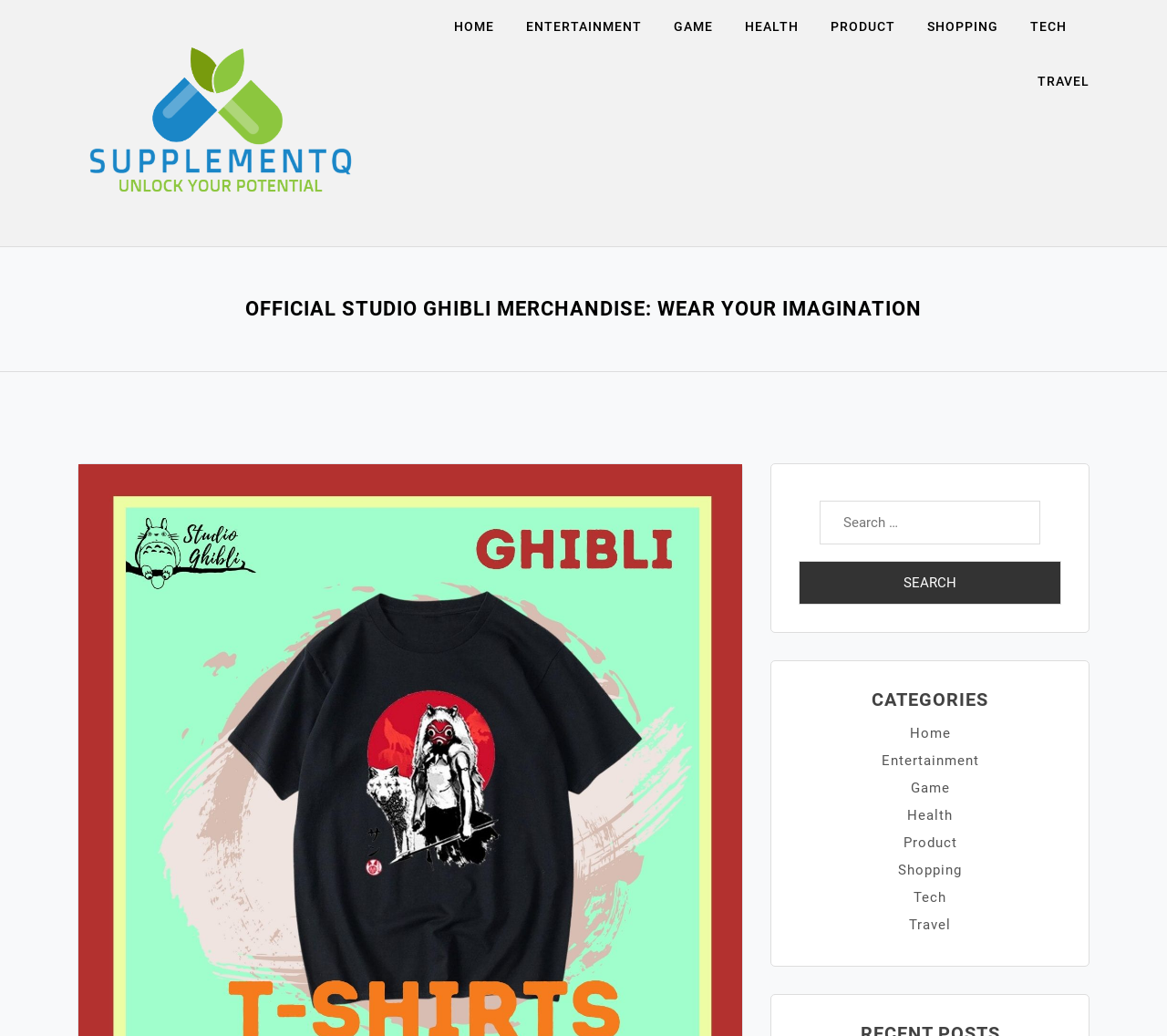Identify the bounding box coordinates of the section that should be clicked to achieve the task described: "Browse Entertainment category".

[0.451, 0.0, 0.57, 0.053]